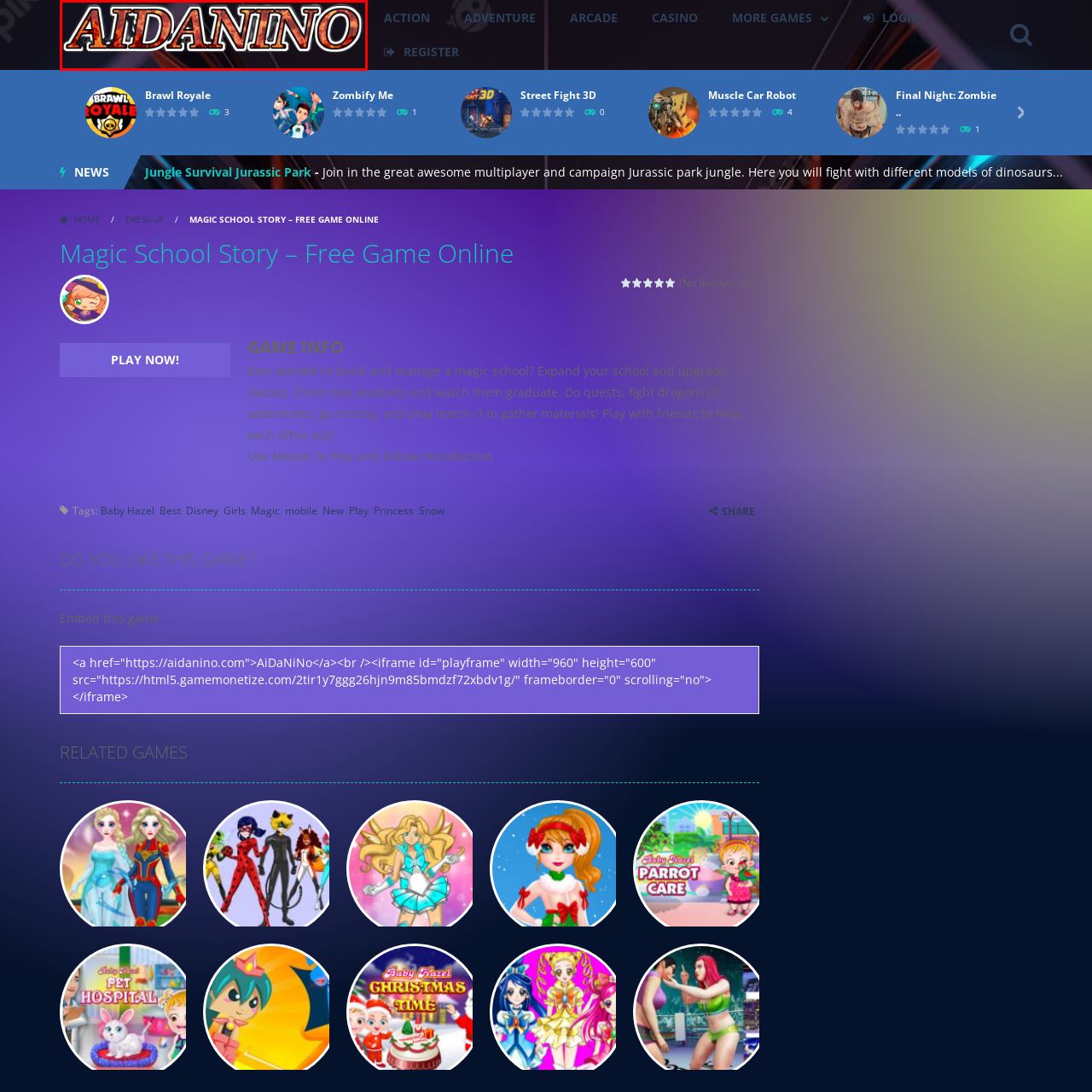What is the purpose of the AIDANINO logo?
Focus on the image enclosed by the red bounding box and elaborate on your answer to the question based on the visual details present.

The caption indicates that the AIDANINO logo is representative of the website 'Magic School Story – Free Game Online', suggesting that it serves as a branding or focal point for various gaming content offered on the site, drawing visitors' attention and inviting them to explore further.